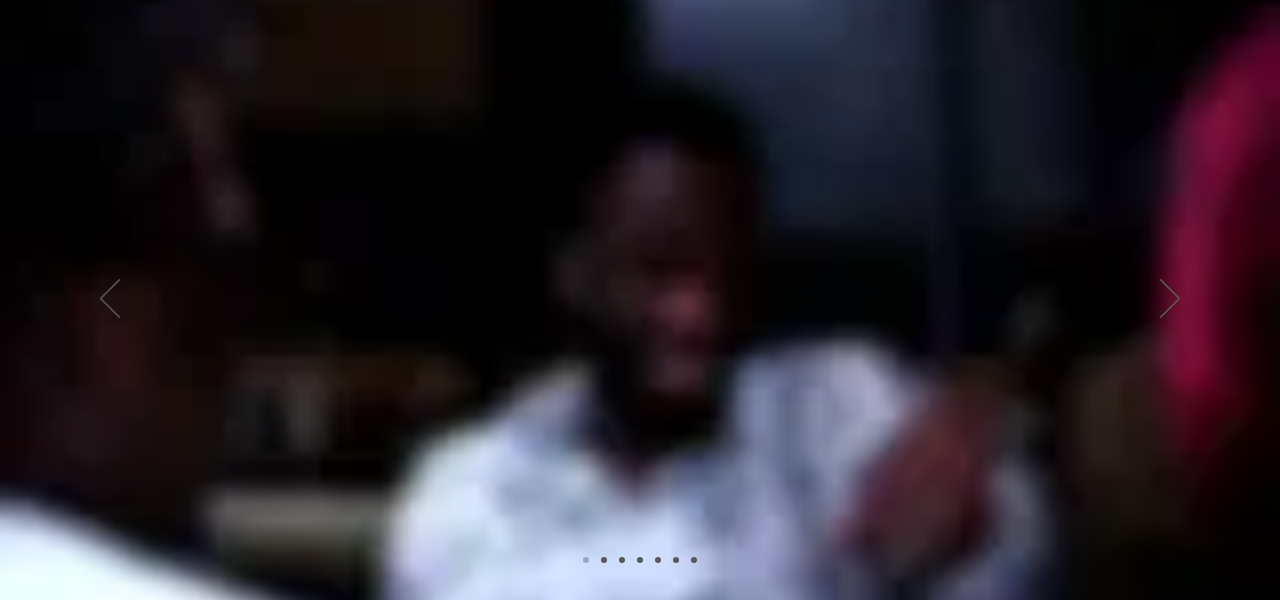What is the mood of the central figure?
Based on the image, answer the question with as much detail as possible.

The central figure is described as displaying a broad smile, which indicates that they are experiencing a joyful or humorous moment, contributing to a happy mood.